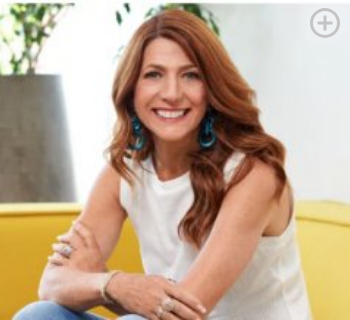What type of setting is depicted in the background?
Please answer the question with as much detail and depth as you can.

The caption describes the background of the image, stating that it features a bright and airy setting with a large plant, which creates a modern and inviting atmosphere.